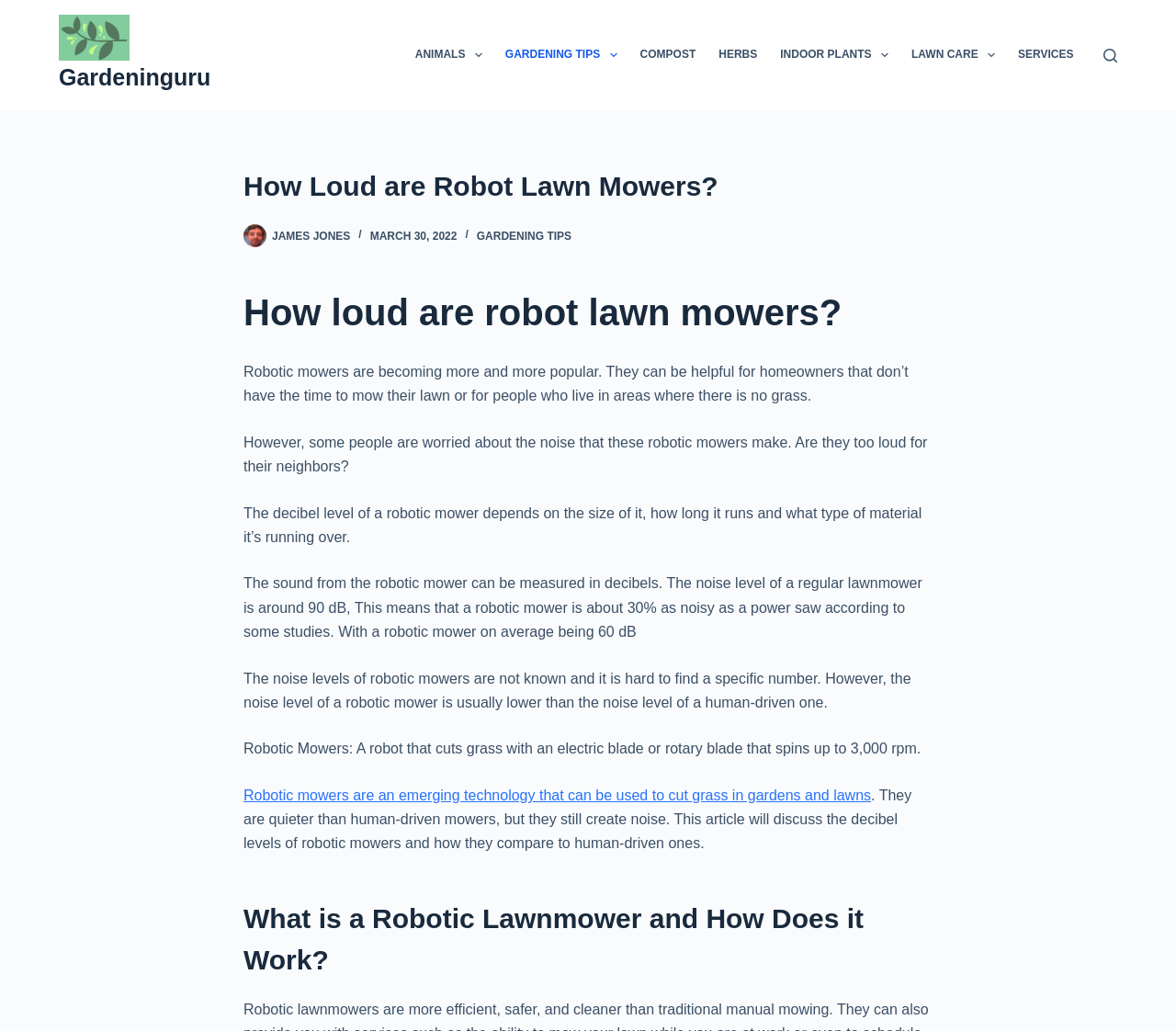Please determine the bounding box coordinates of the area that needs to be clicked to complete this task: 'Go to 'LAWN CARE''. The coordinates must be four float numbers between 0 and 1, formatted as [left, top, right, bottom].

[0.765, 0.0, 0.856, 0.107]